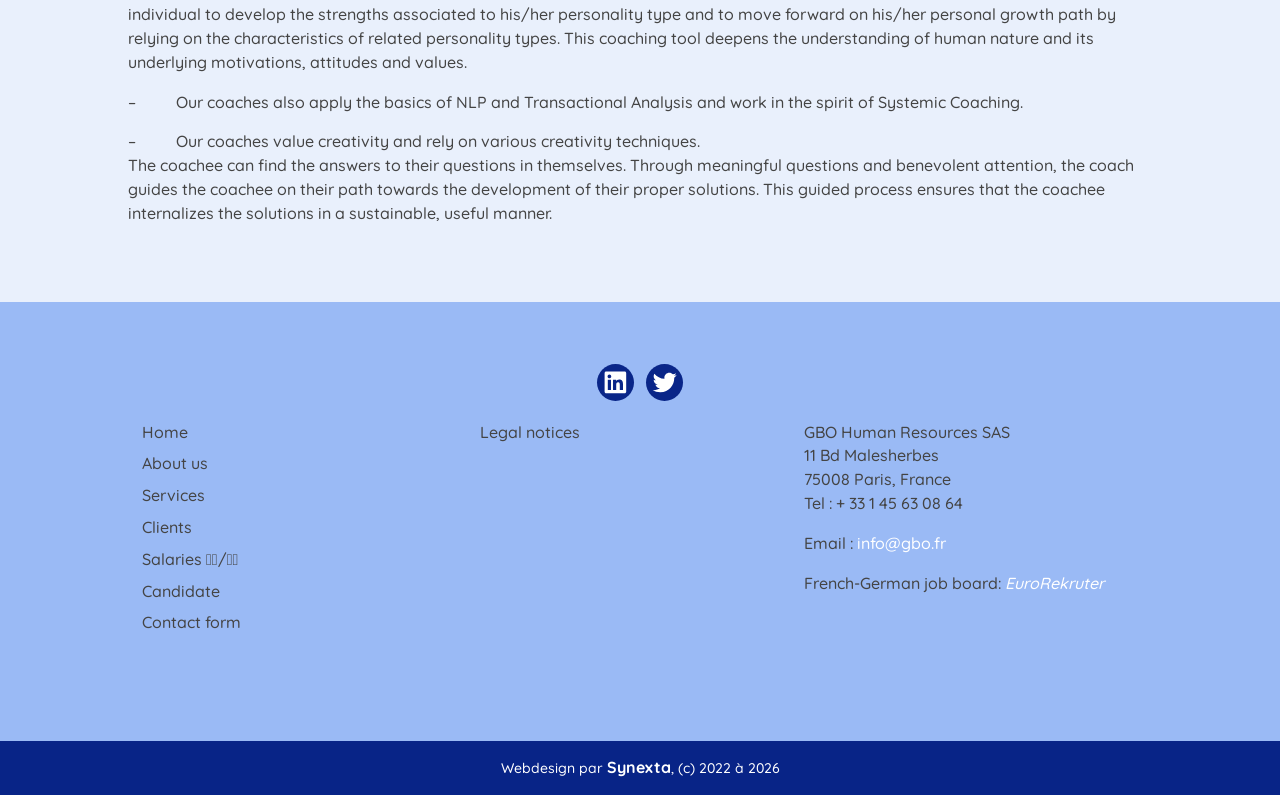Provide the bounding box coordinates for the UI element that is described by this text: "Synexta". The coordinates should be in the form of four float numbers between 0 and 1: [left, top, right, bottom].

[0.474, 0.952, 0.524, 0.977]